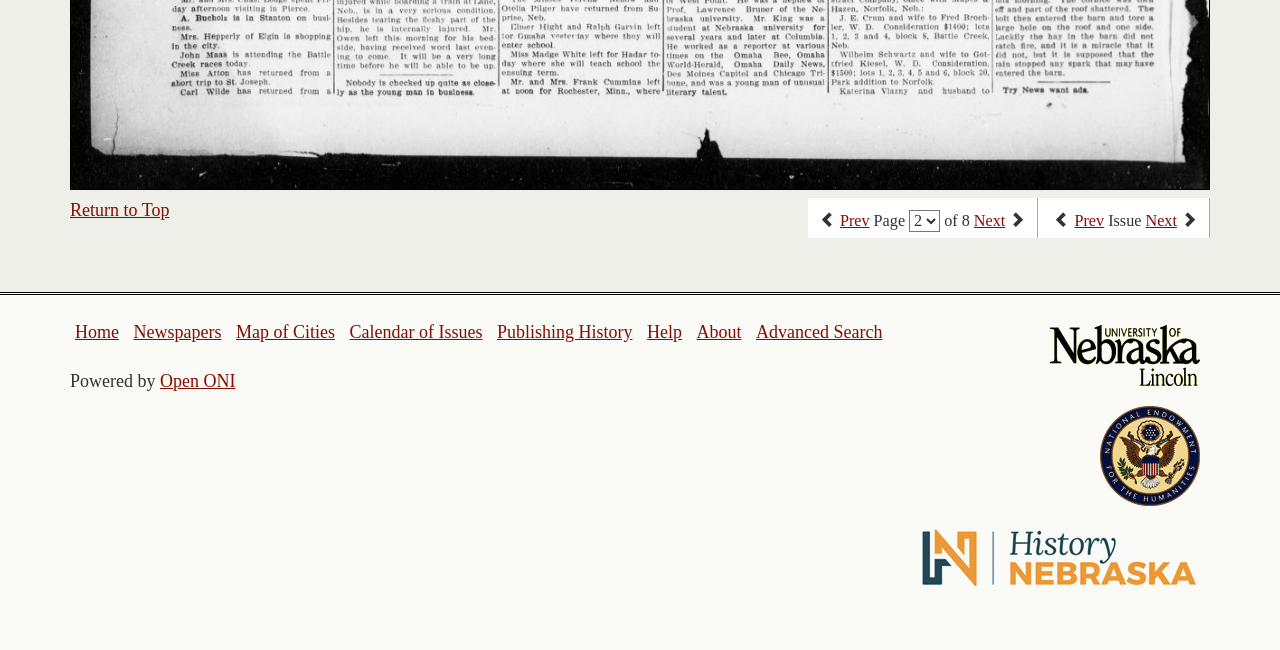Could you provide the bounding box coordinates for the portion of the screen to click to complete this instruction: "Click on the 'Tools & Calculators' link"?

None